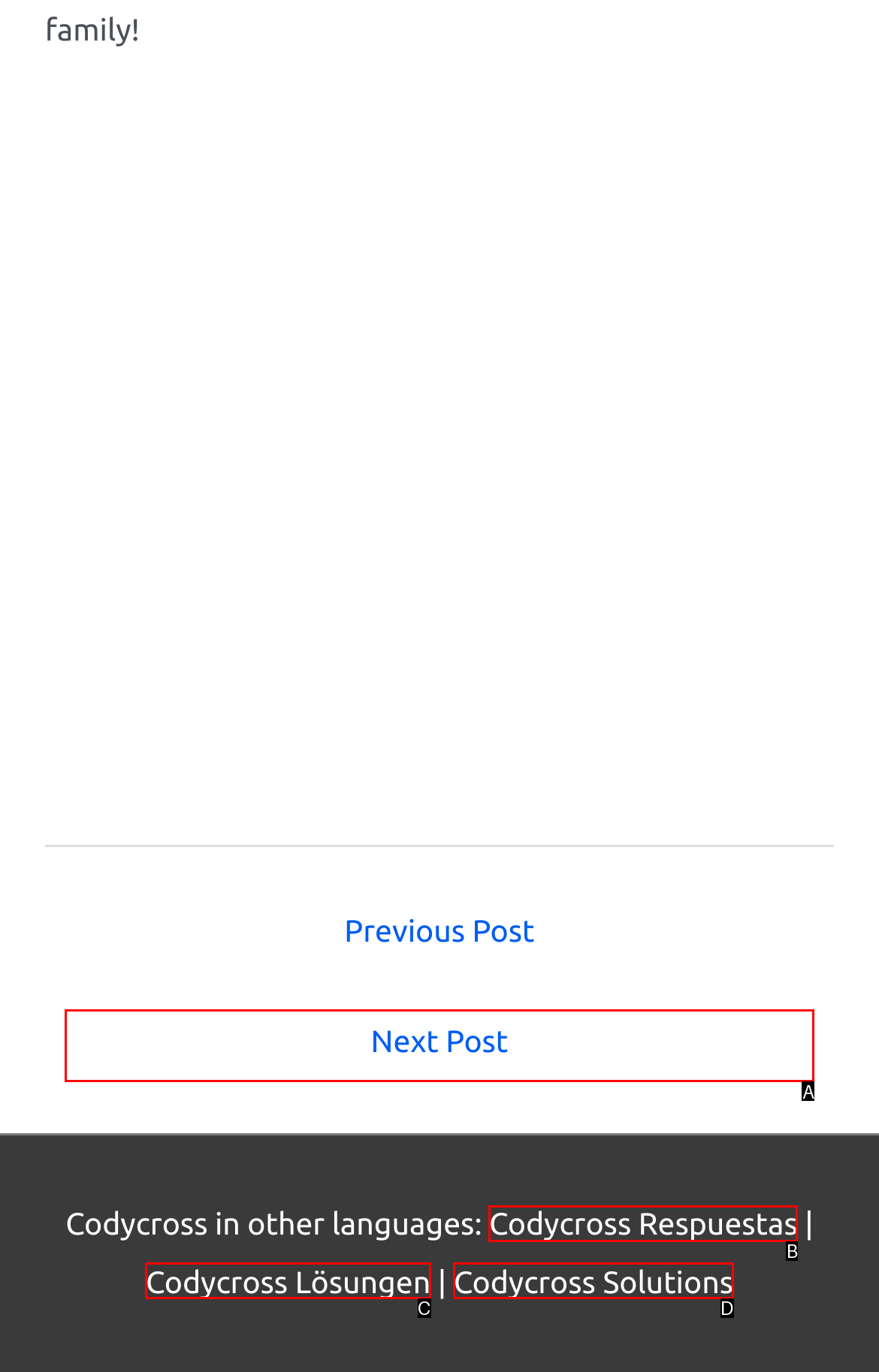Choose the HTML element that matches the description: Codycross Respuestas
Reply with the letter of the correct option from the given choices.

B